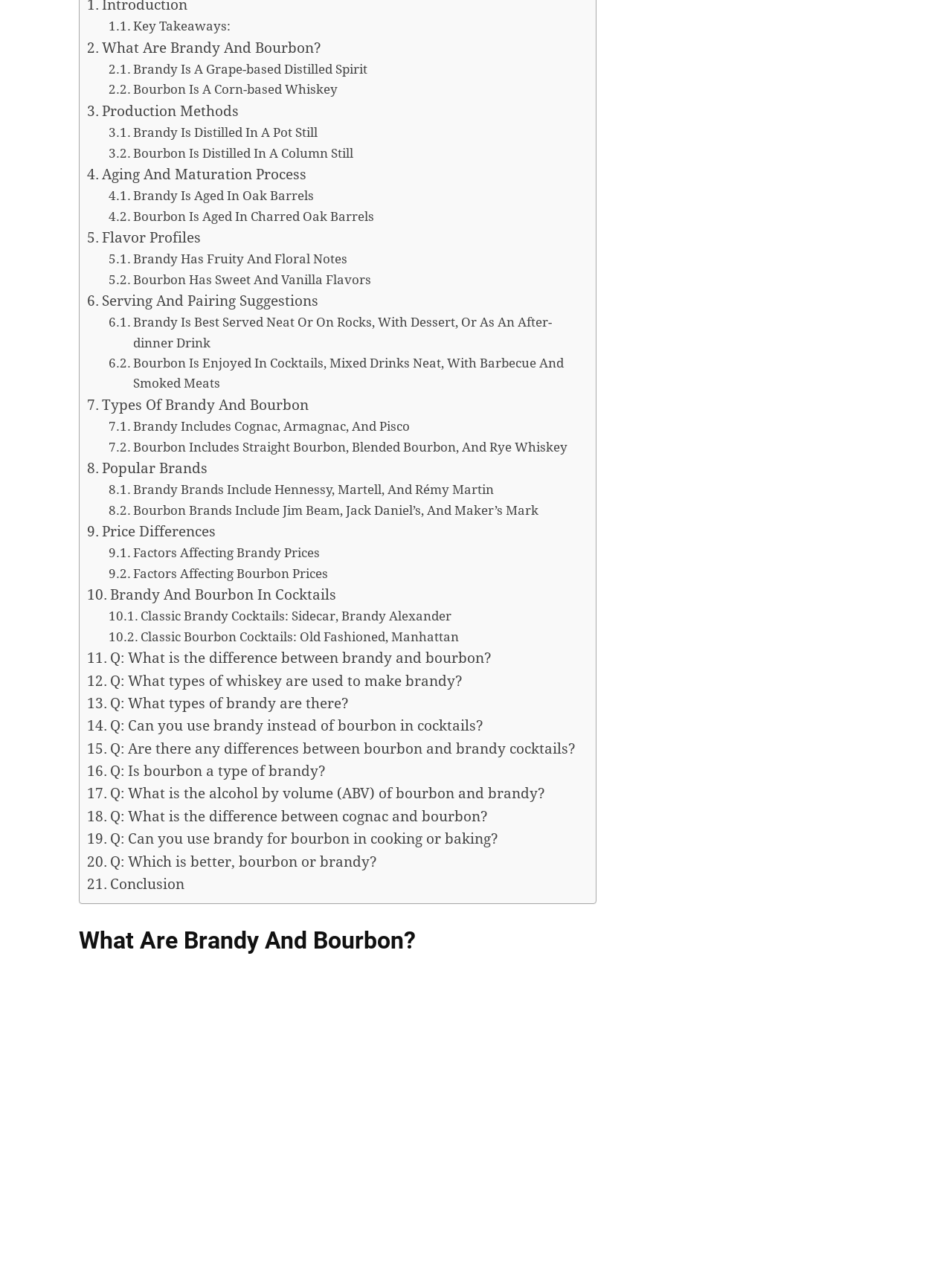Answer the question with a brief word or phrase:
Can you use brandy instead of bourbon in cocktails?

Yes